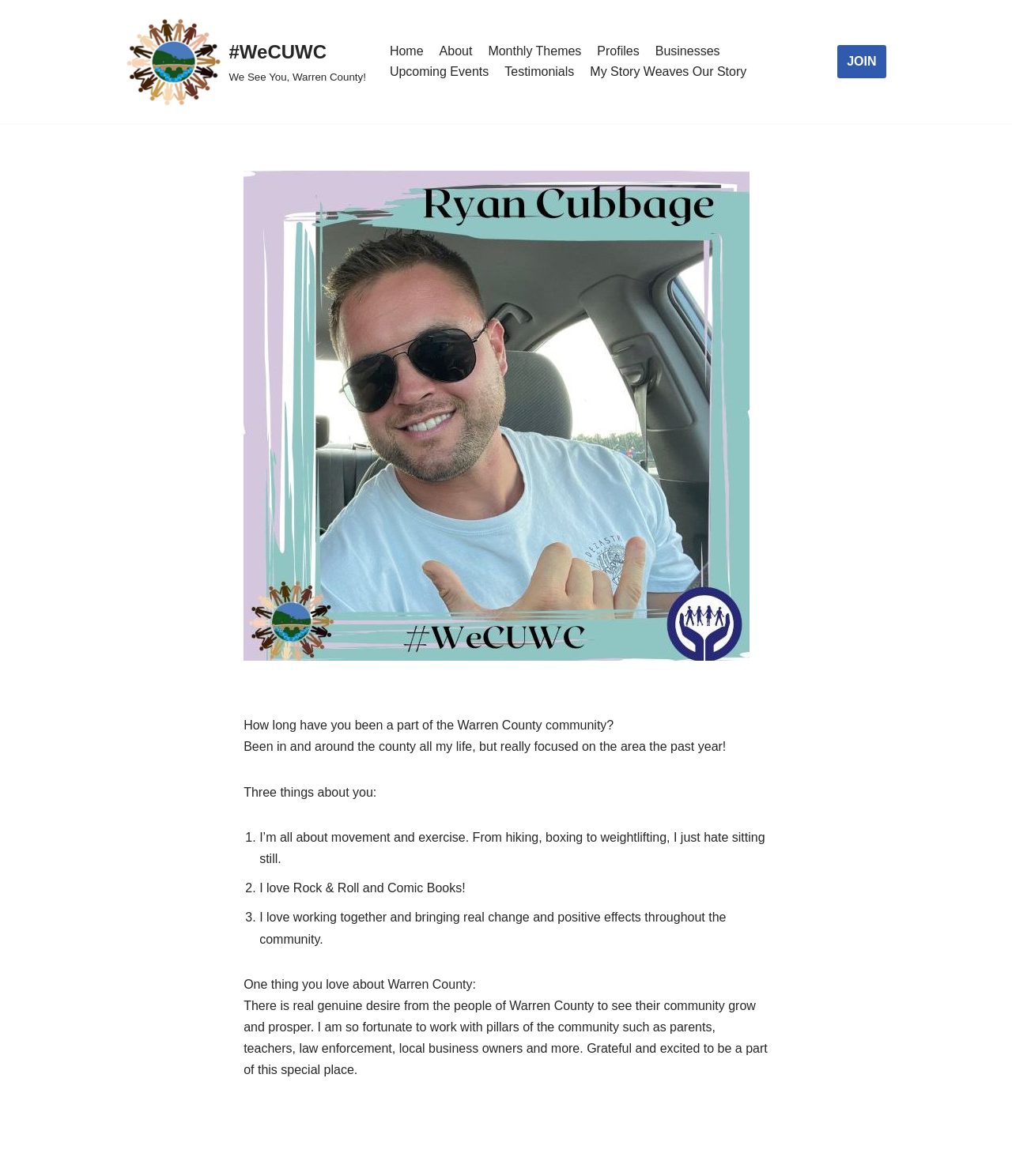Identify the bounding box for the UI element described as: "My Story Weaves Our Story". The coordinates should be four float numbers between 0 and 1, i.e., [left, top, right, bottom].

[0.583, 0.052, 0.738, 0.07]